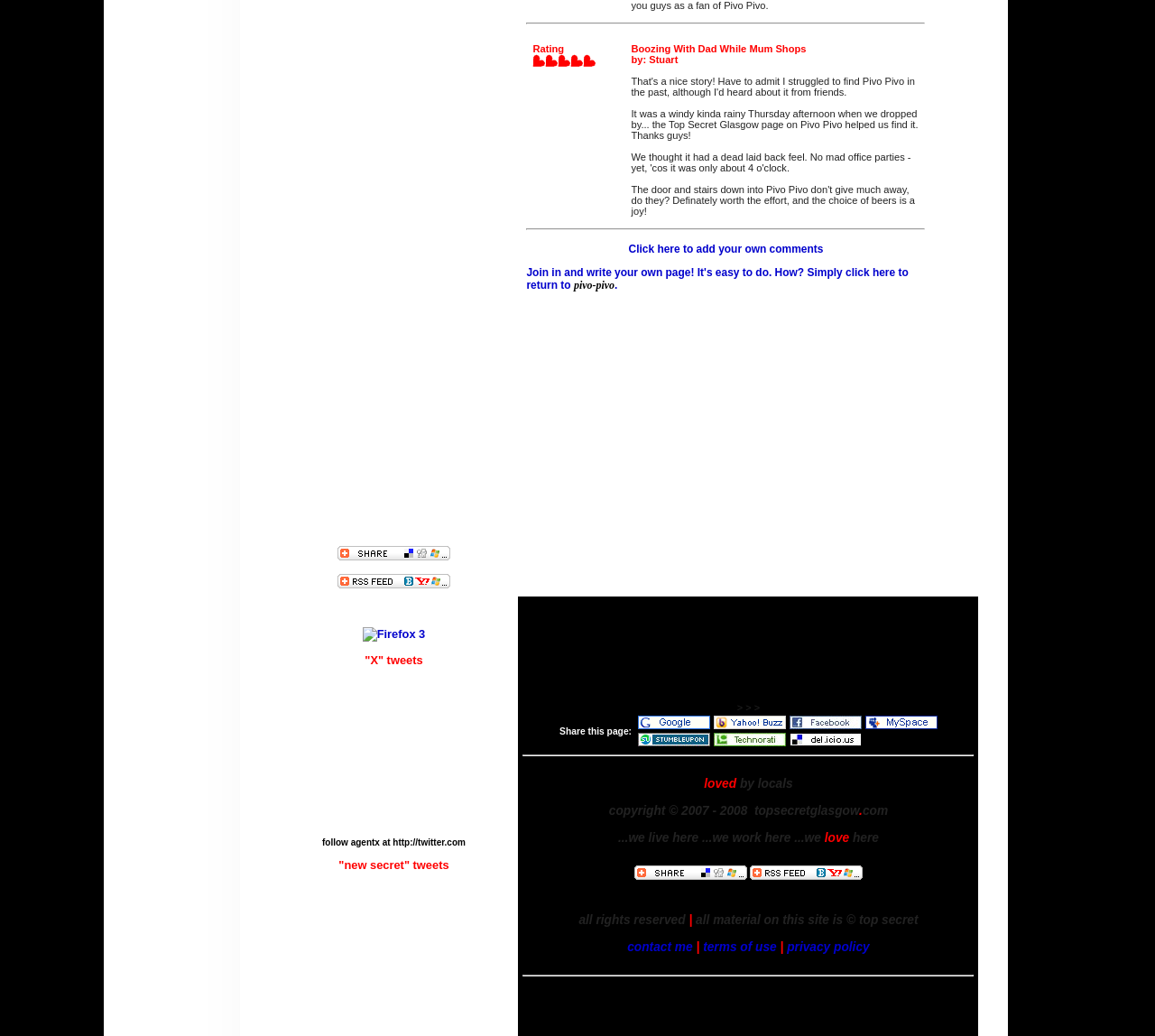Identify the bounding box coordinates for the element that needs to be clicked to fulfill this instruction: "Contact me". Provide the coordinates in the format of four float numbers between 0 and 1: [left, top, right, bottom].

[0.543, 0.907, 0.6, 0.92]